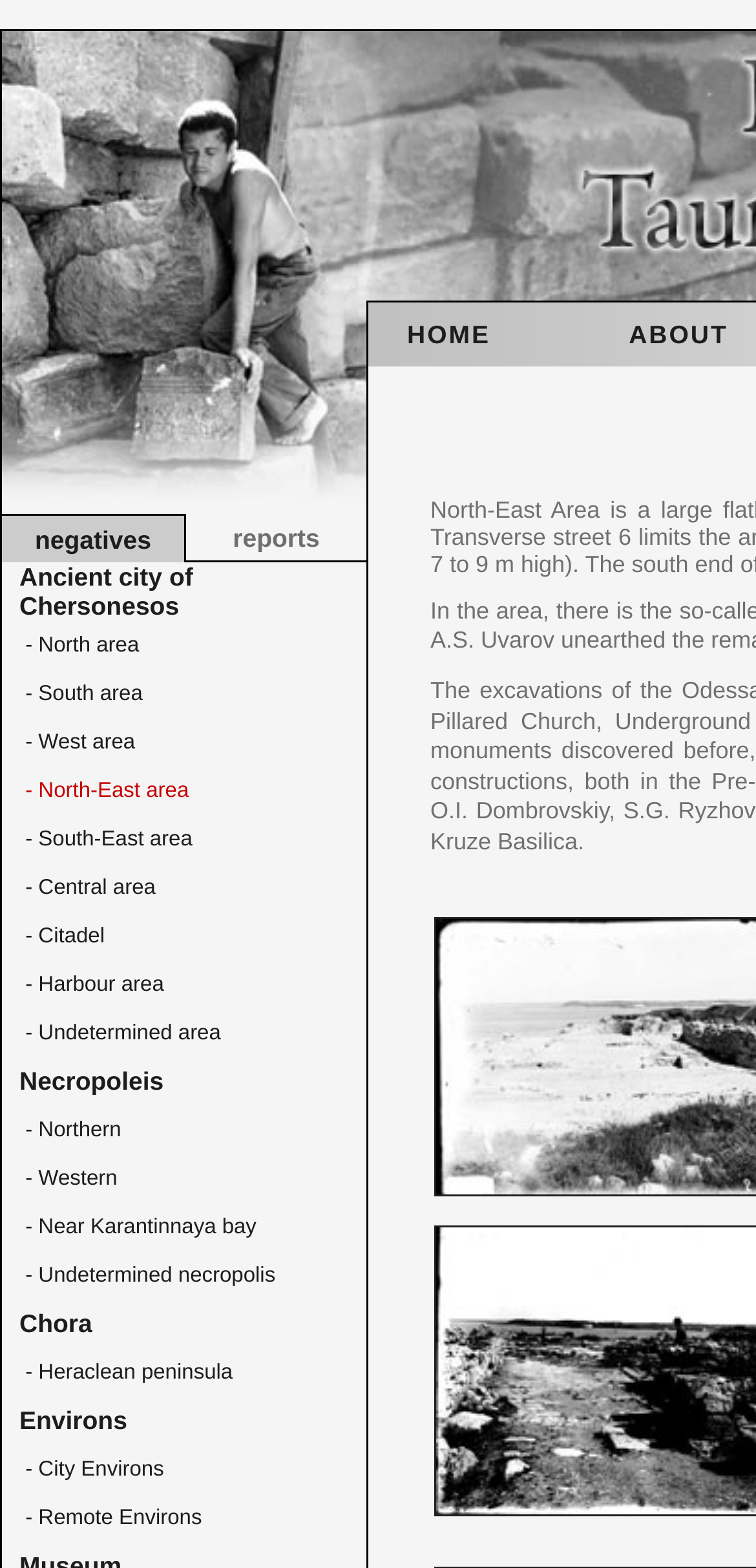Generate a thorough description of the webpage.

The webpage is divided into two main sections. On the left side, there is a table with multiple rows, each containing a link to a different area, such as "Ancient city of Chersonesos", "North area", "South area", and so on. There are 23 rows in total, each with a link to a specific location. The links are arranged in a vertical column, with the first link at the top and the last link at the bottom.

On the right side, there are two table cells, one with an empty string and the other with the text "negatives" and "reports". Below these cells, there is a link to "HOME" and another link to "ABOUT".

The overall layout of the webpage is simple and organized, with a clear distinction between the two main sections. The links to different areas are arranged in a neat and compact manner, making it easy to navigate through the webpage.